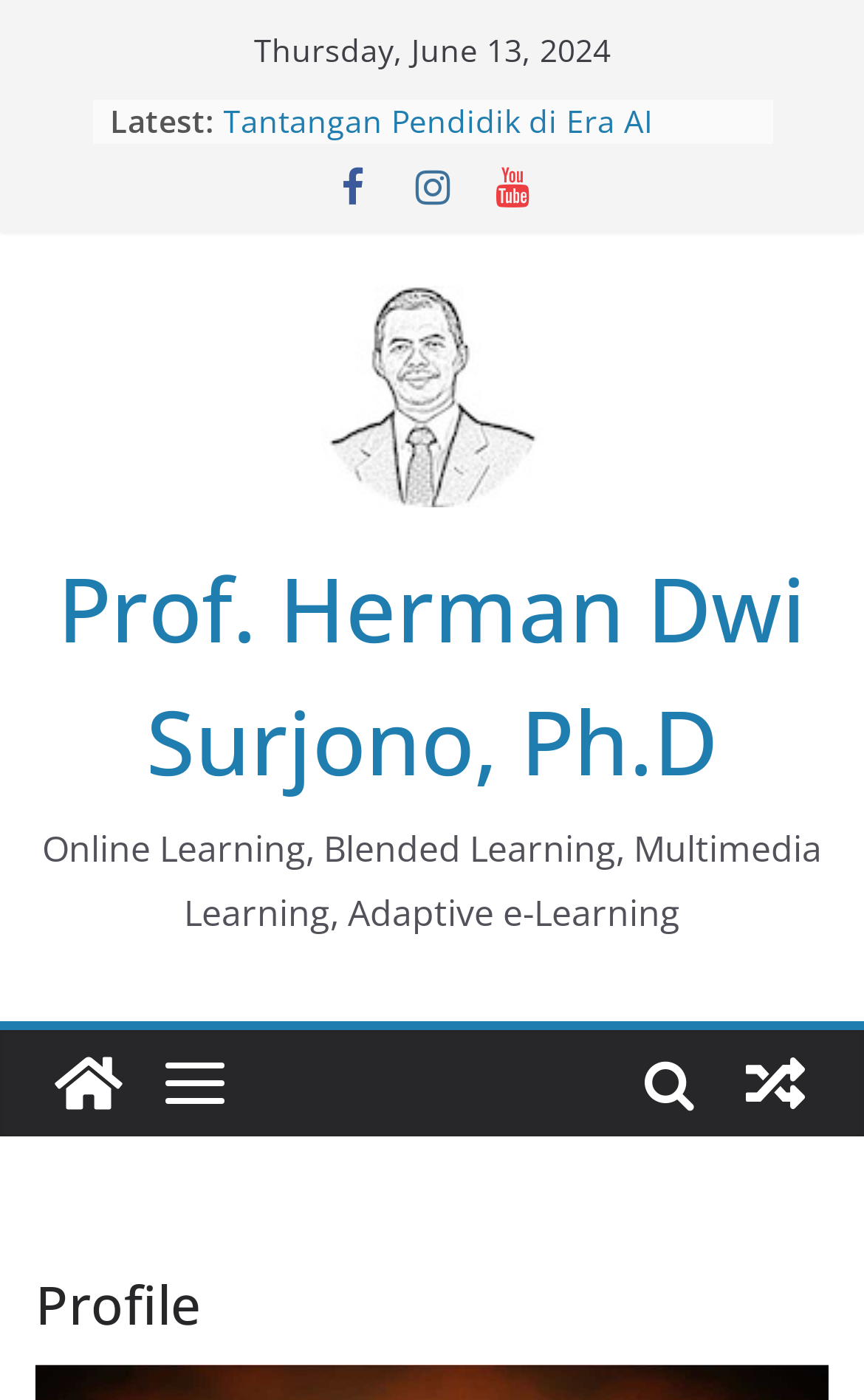Can you specify the bounding box coordinates for the region that should be clicked to fulfill this instruction: "Read latest post".

[0.258, 0.071, 0.755, 0.102]